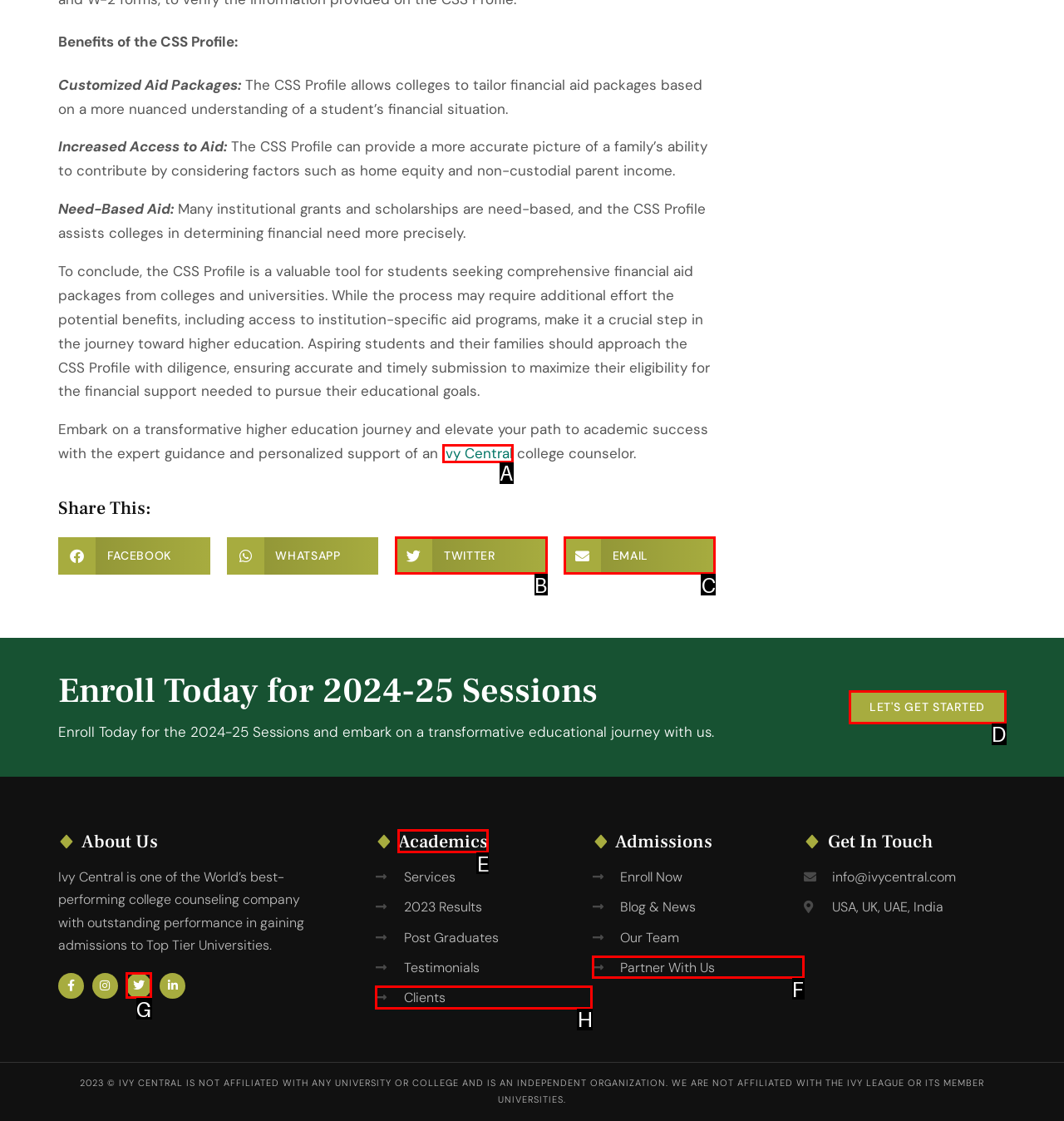Tell me which one HTML element you should click to complete the following task: Read about Academics
Answer with the option's letter from the given choices directly.

E